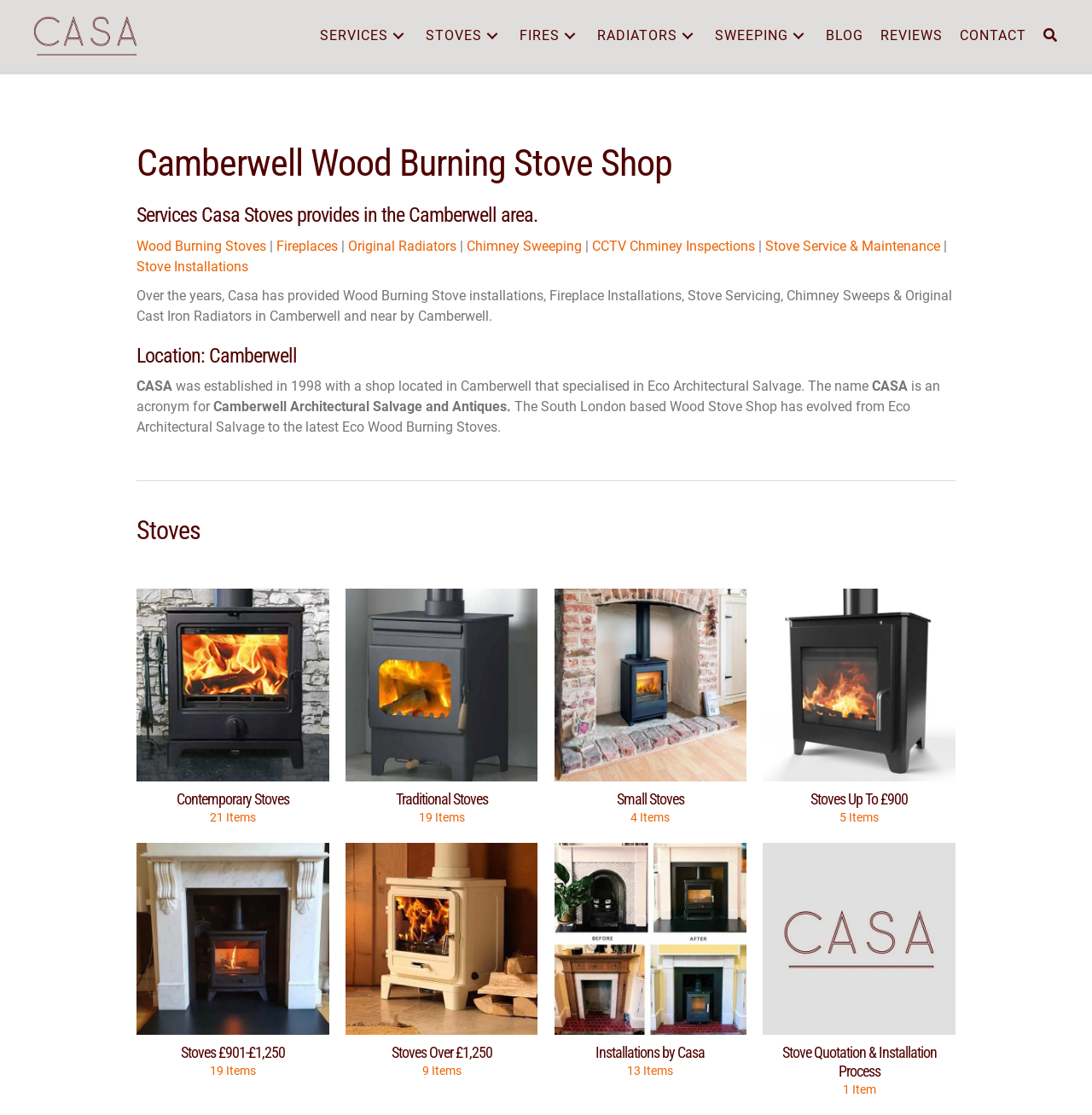Illustrate the webpage thoroughly, mentioning all important details.

The webpage is about Camberwell Wood Burning Stove Shop, which provides various services and products related to wood burning stoves, fireplaces, and radiators. At the top of the page, there is a logo and a navigation menu with links to different sections of the website, including services, stoves, fires, radiators, sweeping, blog, reviews, and contact.

Below the navigation menu, there is a heading that reads "Camberwell Wood Burning Stove Shop" followed by a subheading that describes the services provided by Casa Stoves in the Camberwell area. There are also links to specific services, including wood burning stoves, fireplaces, original radiators, chimney sweeping, and stove service and maintenance.

Further down the page, there is a section about the location of the shop, which is in Camberwell, and a brief history of the company, which was established in 1998. The company's name, CASA, is an acronym for Camberwell Architectural Salvage and Antiques.

The main content of the page is divided into sections, each featuring a type of stove or service offered by the company. There are four sections, each with a heading and a link to a specific category of stoves, including contemporary stoves, traditional stoves, small stoves, and stoves with different price ranges. Each section has an image and a brief description, as well as a link to view more items.

Overall, the webpage is well-organized and easy to navigate, with clear headings and concise descriptions of the services and products offered by Camberwell Wood Burning Stove Shop.